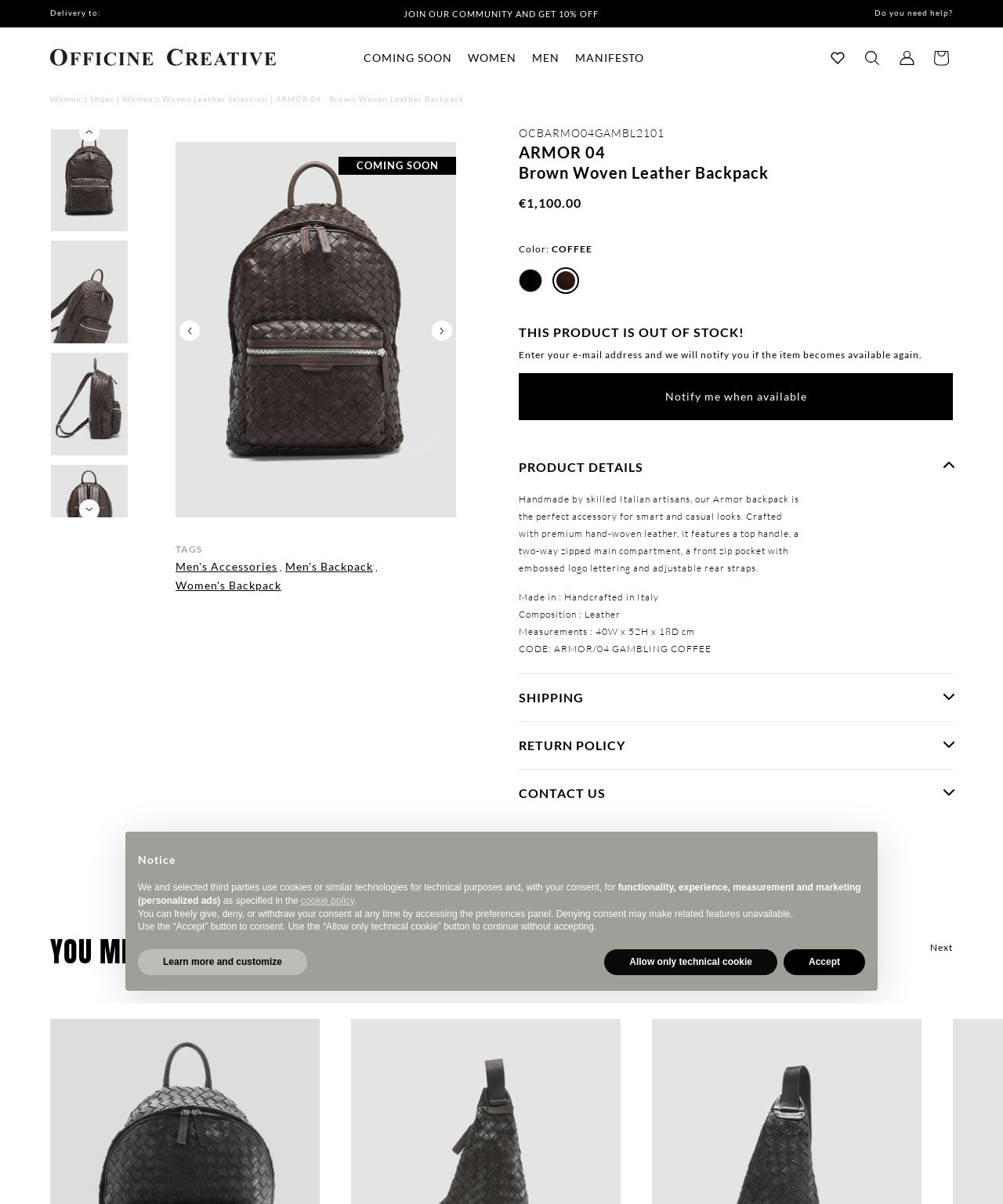Please determine the bounding box coordinates of the element's region to click for the following instruction: "Go to the 'MEN' section".

[0.53, 0.042, 0.557, 0.053]